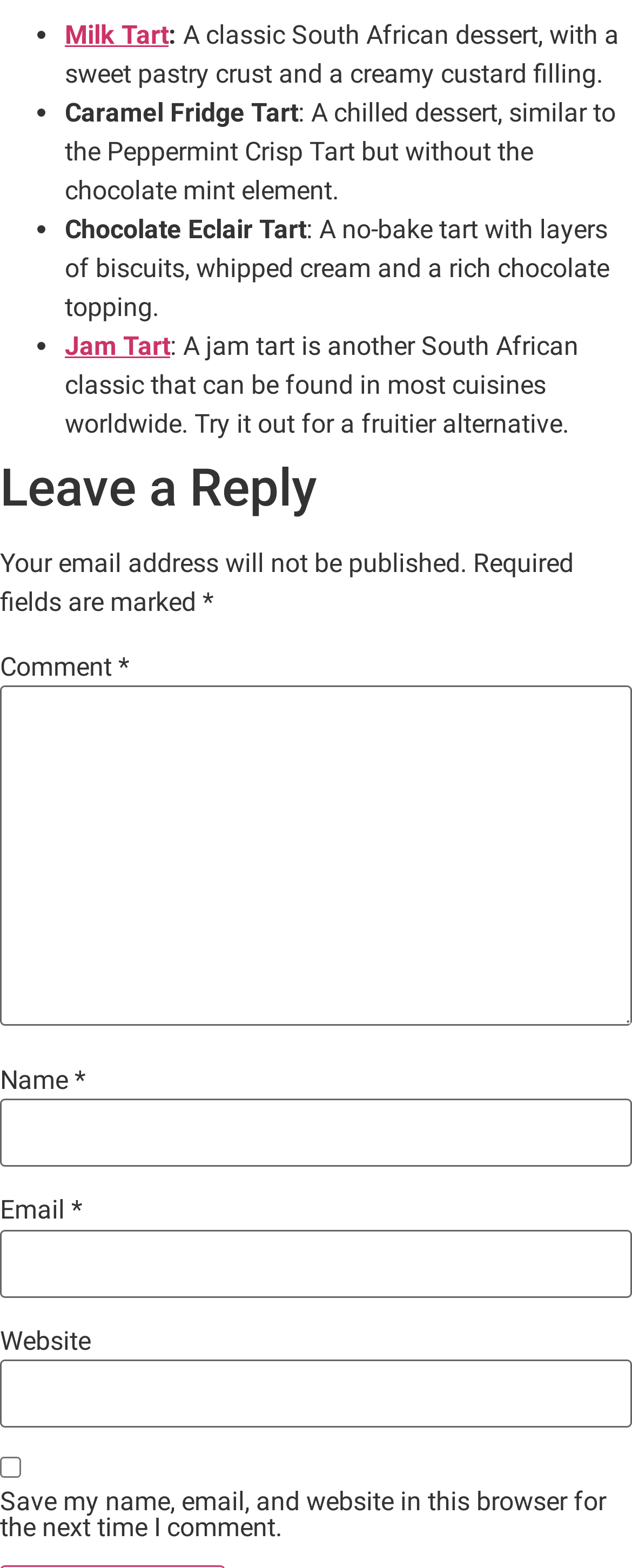Use a single word or phrase to answer the following:
How many types of tarts are listed?

4